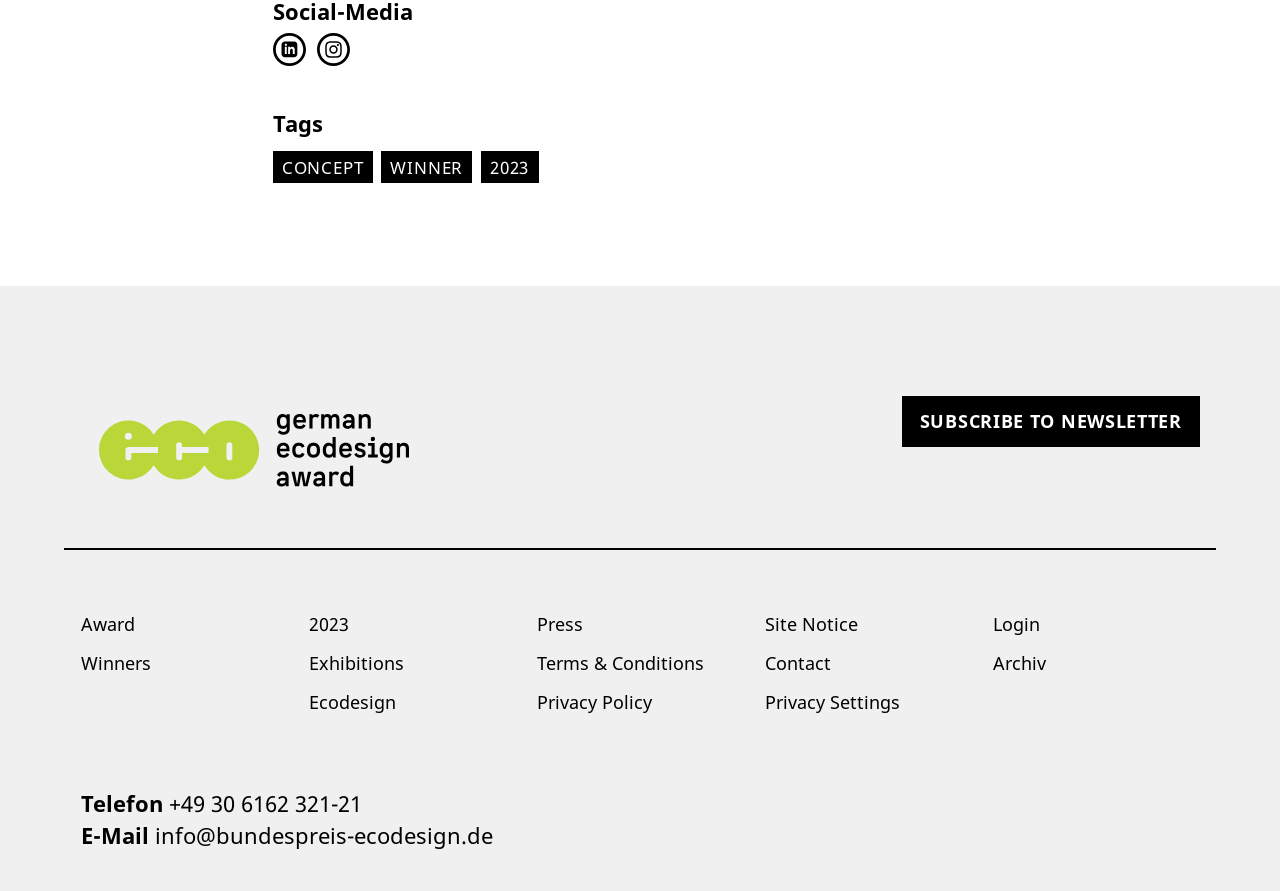Determine the bounding box coordinates of the element's region needed to click to follow the instruction: "Visit LinkedIn page of project GOLD". Provide these coordinates as four float numbers between 0 and 1, formatted as [left, top, right, bottom].

[0.213, 0.037, 0.239, 0.074]